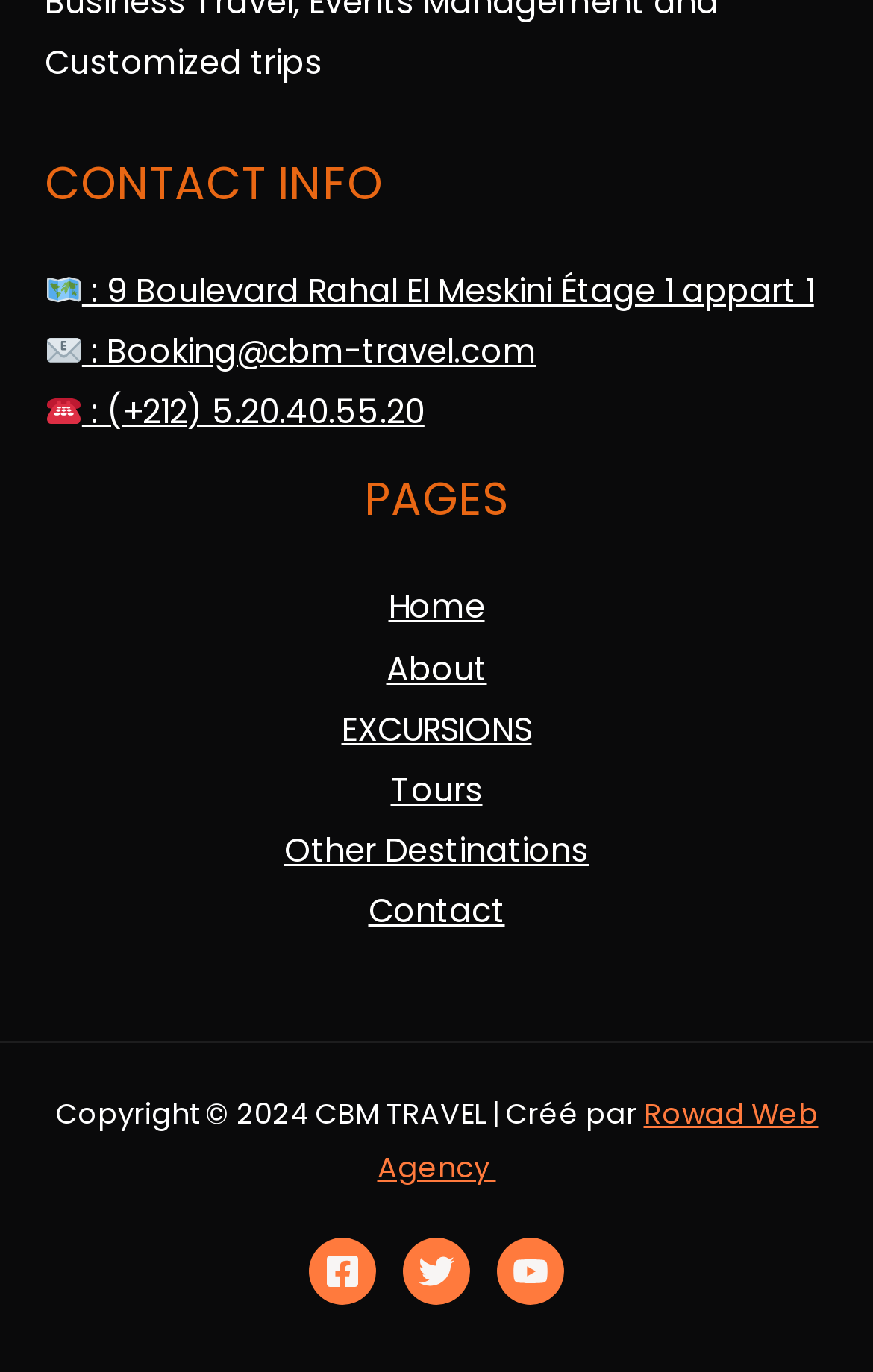Can you find the bounding box coordinates of the area I should click to execute the following instruction: "Call (+212) 5.20.40.55.20"?

[0.051, 0.284, 0.486, 0.317]